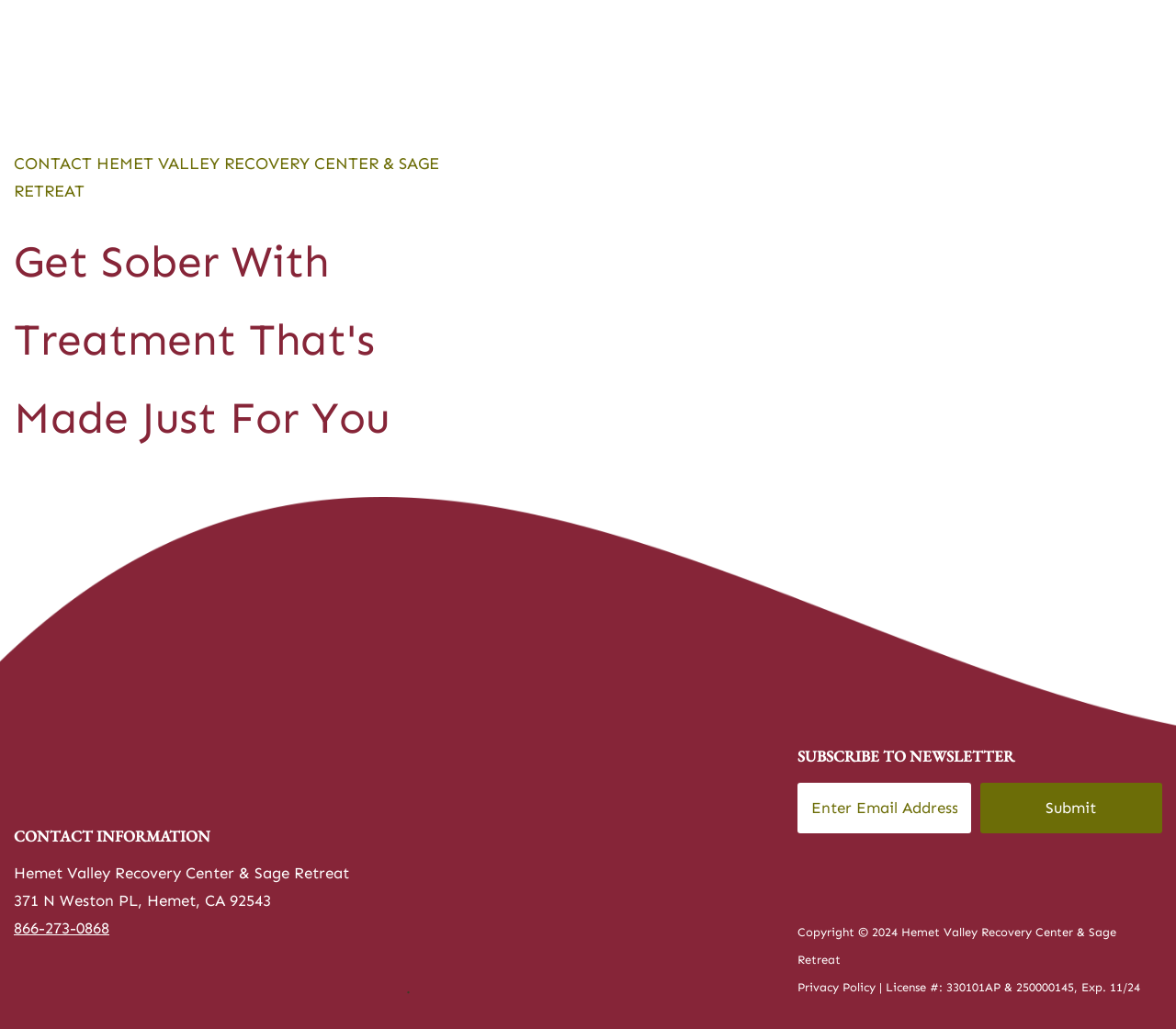Pinpoint the bounding box coordinates of the element you need to click to execute the following instruction: "Call the phone number". The bounding box should be represented by four float numbers between 0 and 1, in the format [left, top, right, bottom].

[0.012, 0.893, 0.093, 0.911]